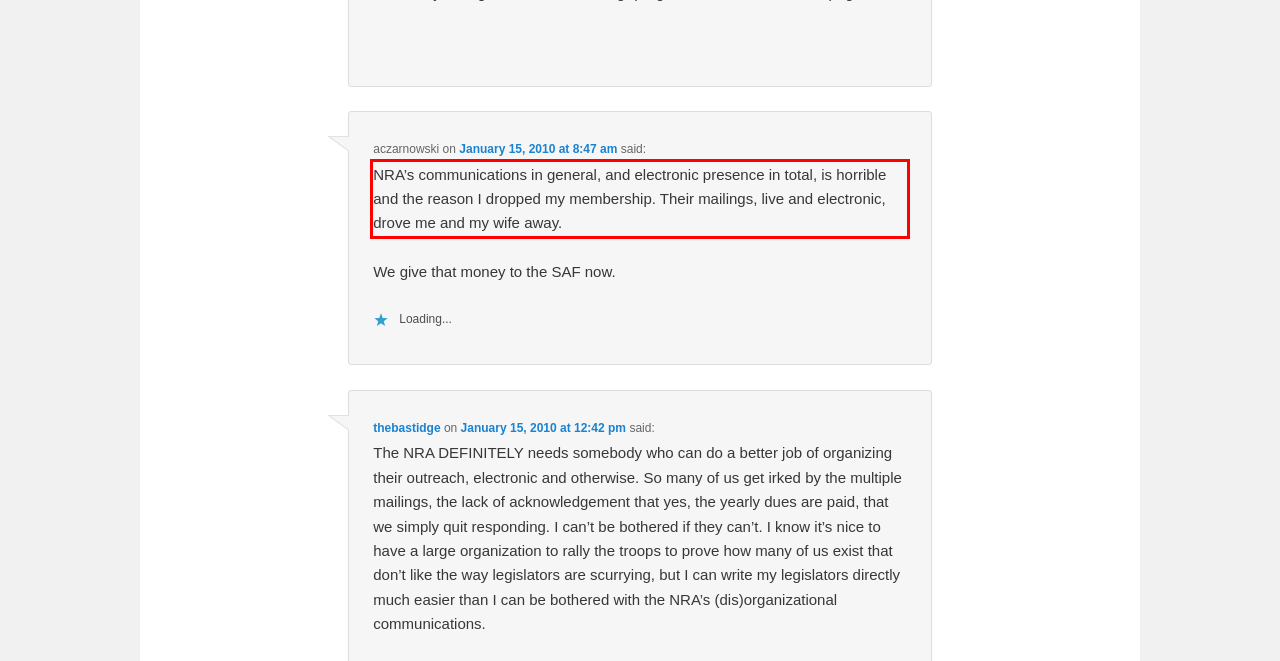Examine the webpage screenshot and use OCR to obtain the text inside the red bounding box.

NRA’s communications in general, and electronic presence in total, is horrible and the reason I dropped my membership. Their mailings, live and electronic, drove me and my wife away.